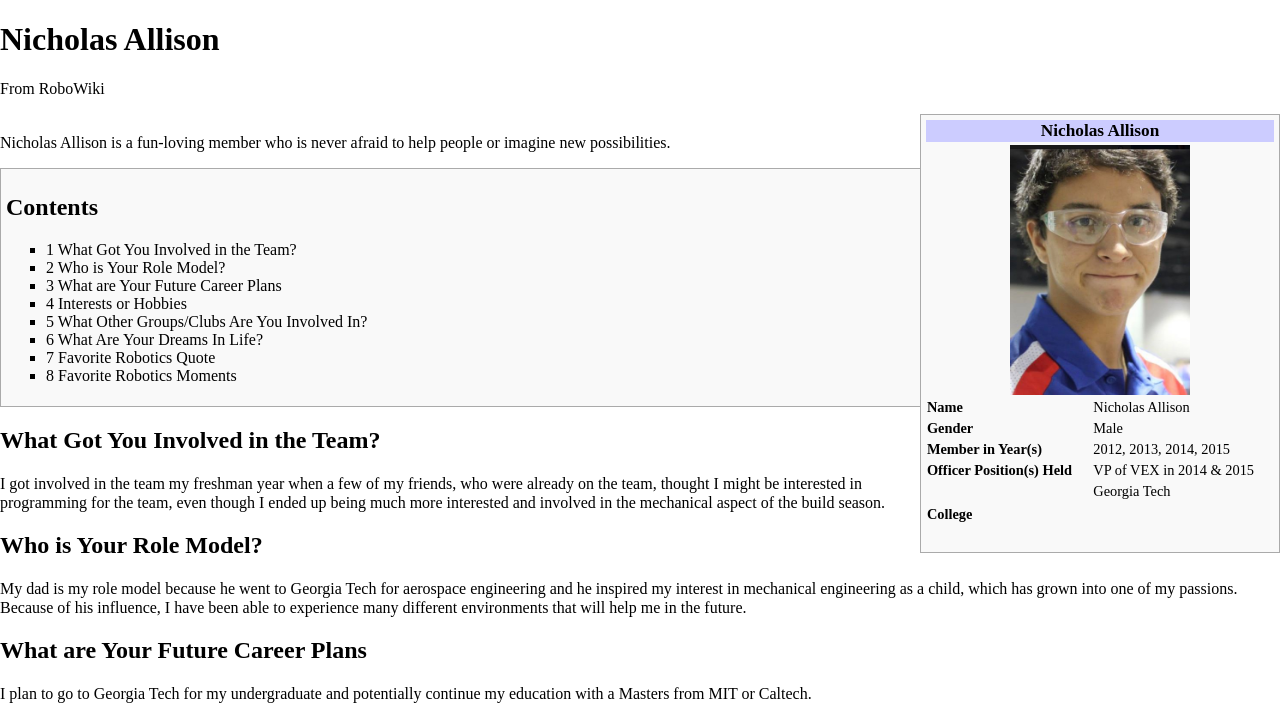Answer succinctly with a single word or phrase:
What is the position Nicholas Allison held in 2014 and 2015?

VP of VEX